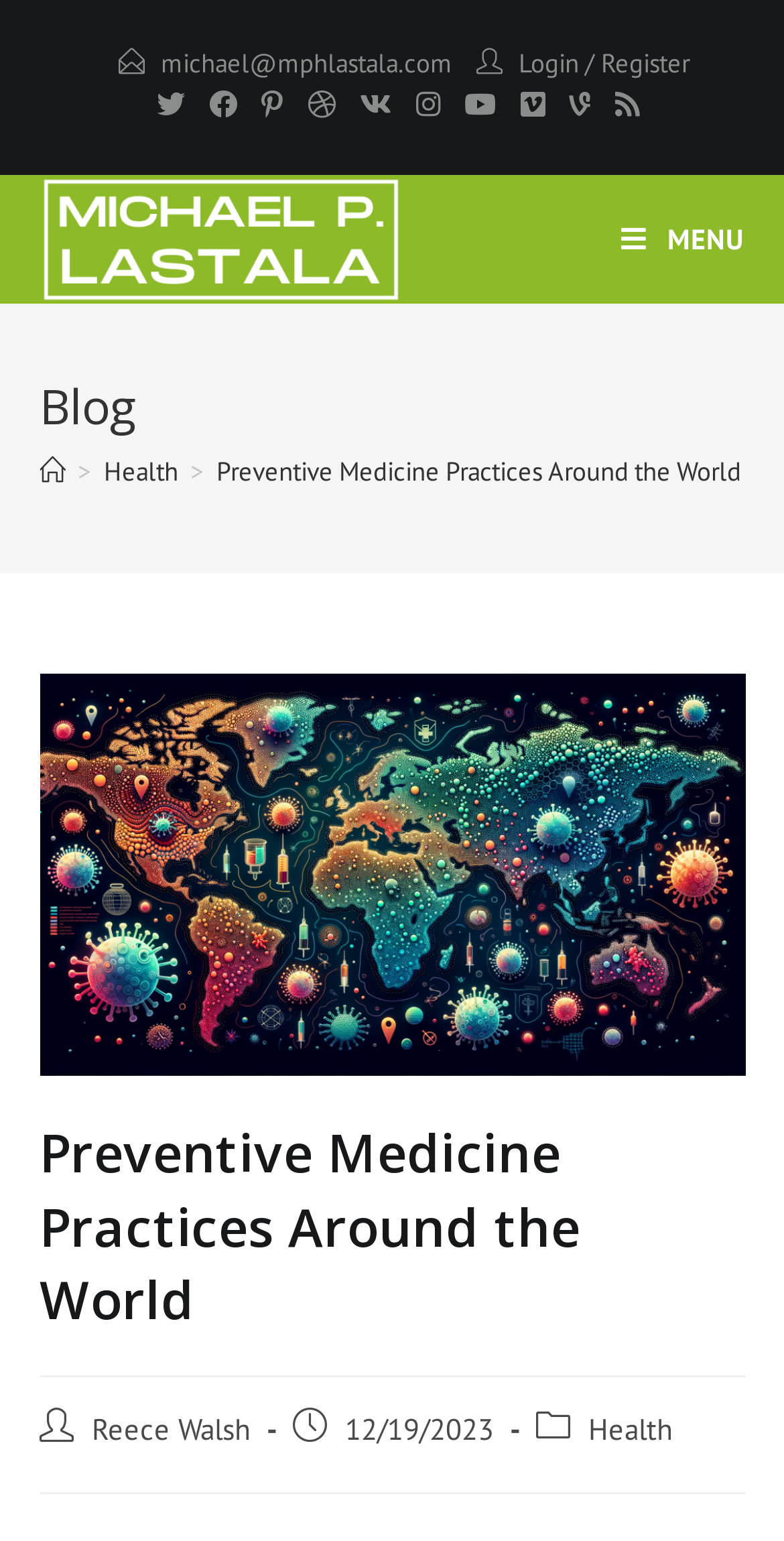Determine the bounding box coordinates of the element that should be clicked to execute the following command: "Login to the website".

[0.662, 0.03, 0.738, 0.052]